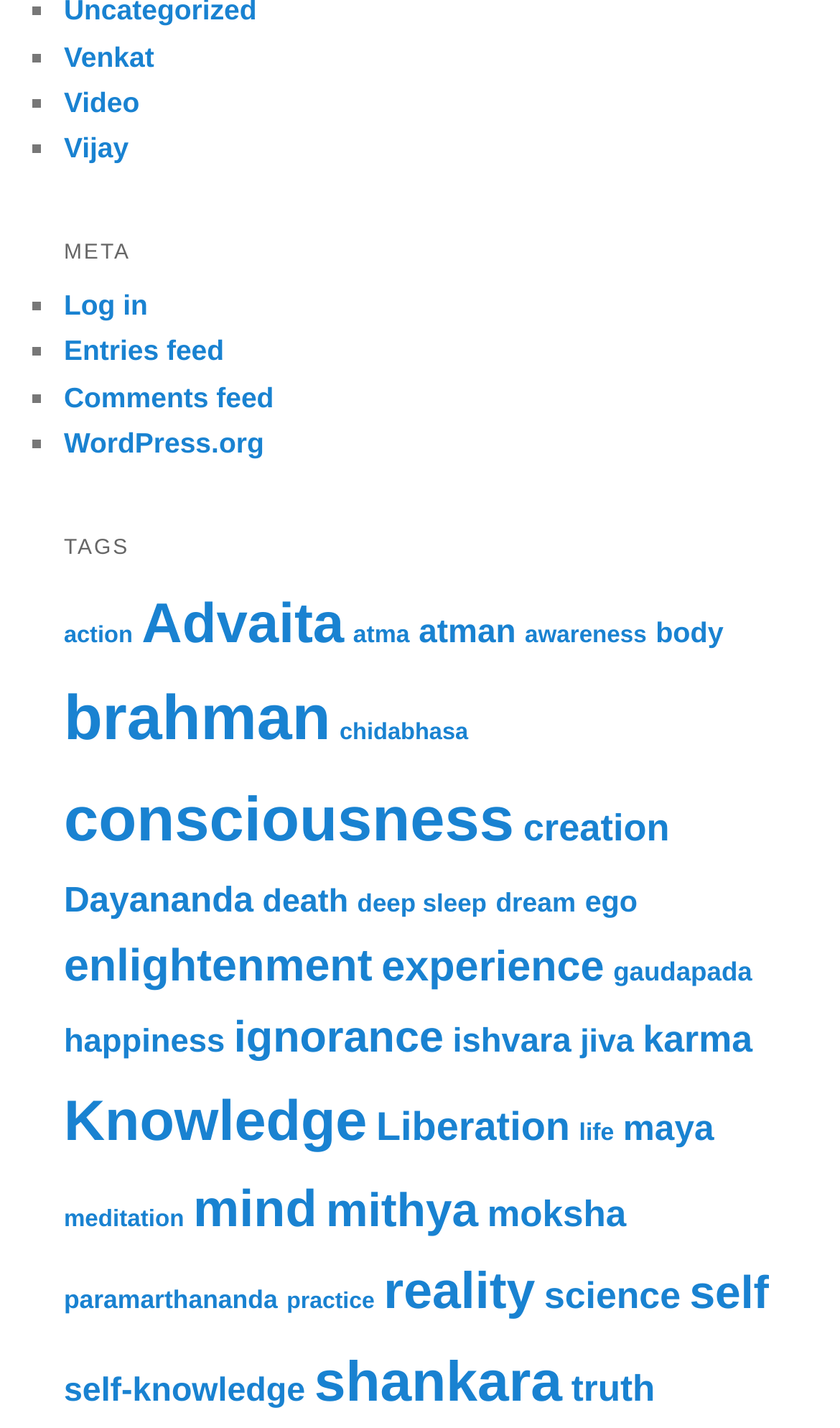Determine the bounding box coordinates for the HTML element mentioned in the following description: "Knowledge". The coordinates should be a list of four floats ranging from 0 to 1, represented as [left, top, right, bottom].

[0.076, 0.762, 0.437, 0.808]